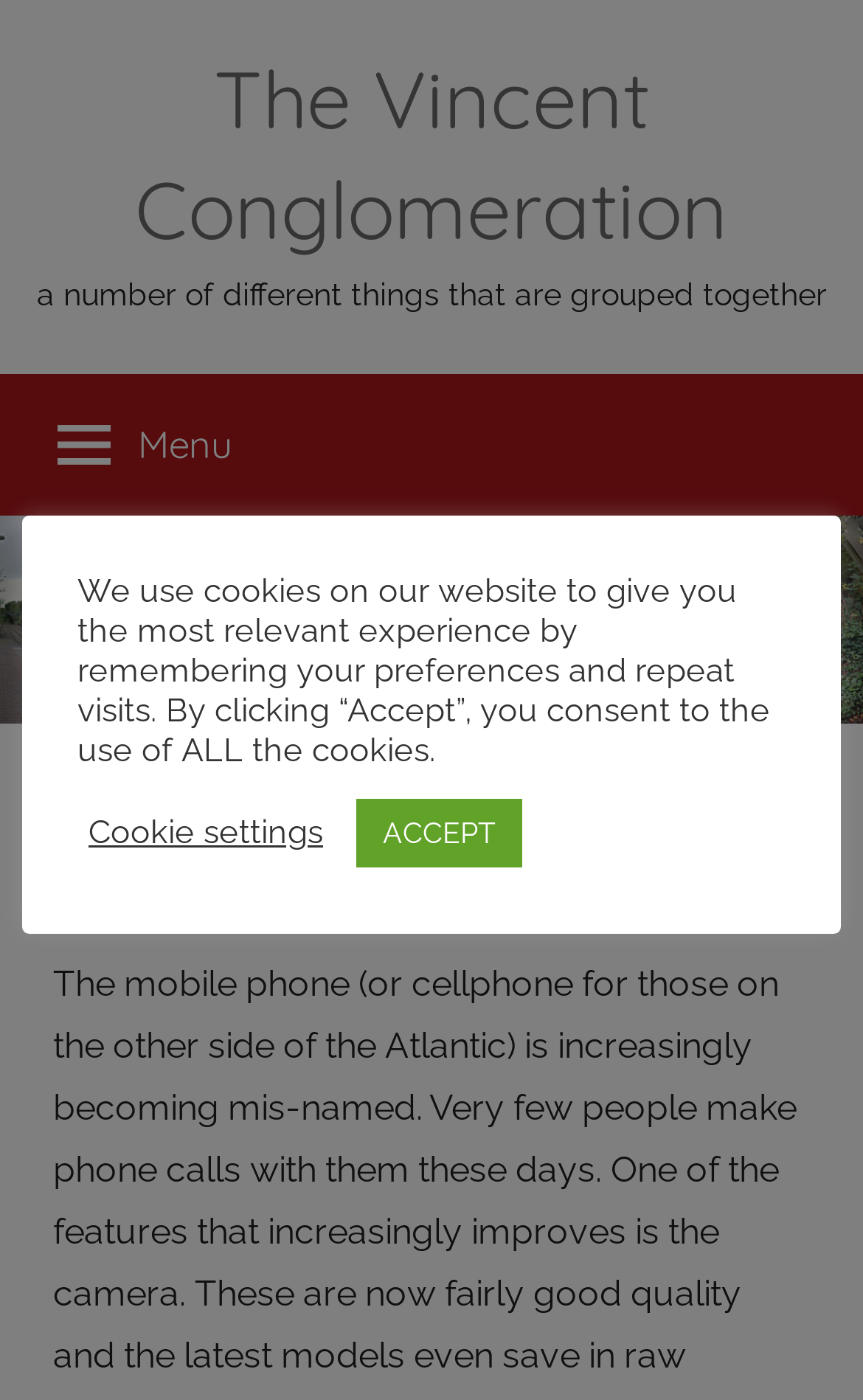What is the author of the post?
Can you offer a detailed and complete answer to this question?

The author of the post can be determined by looking at the link element with the text 'Jeff' which is located below the heading 'Camera or Phone?' and is likely to be the author of the post.